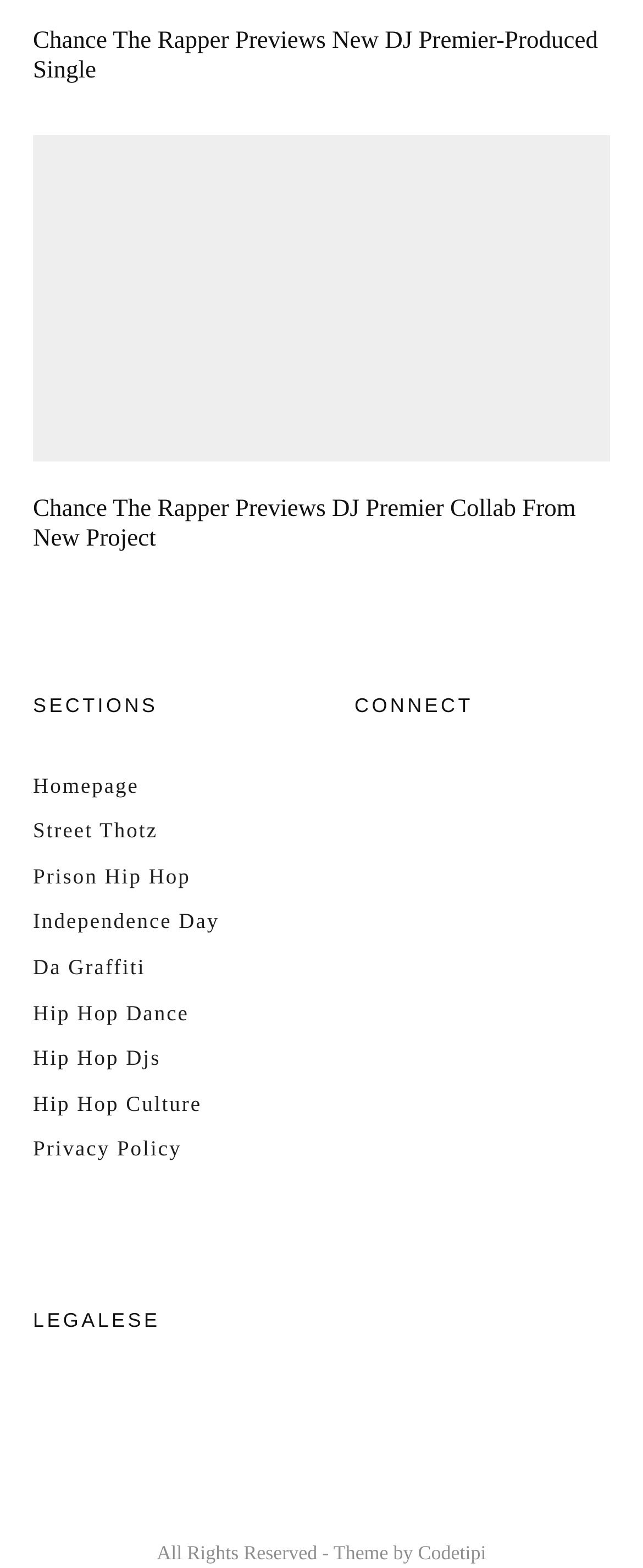Could you locate the bounding box coordinates for the section that should be clicked to accomplish this task: "Check the Privacy Policy".

[0.051, 0.725, 0.283, 0.74]